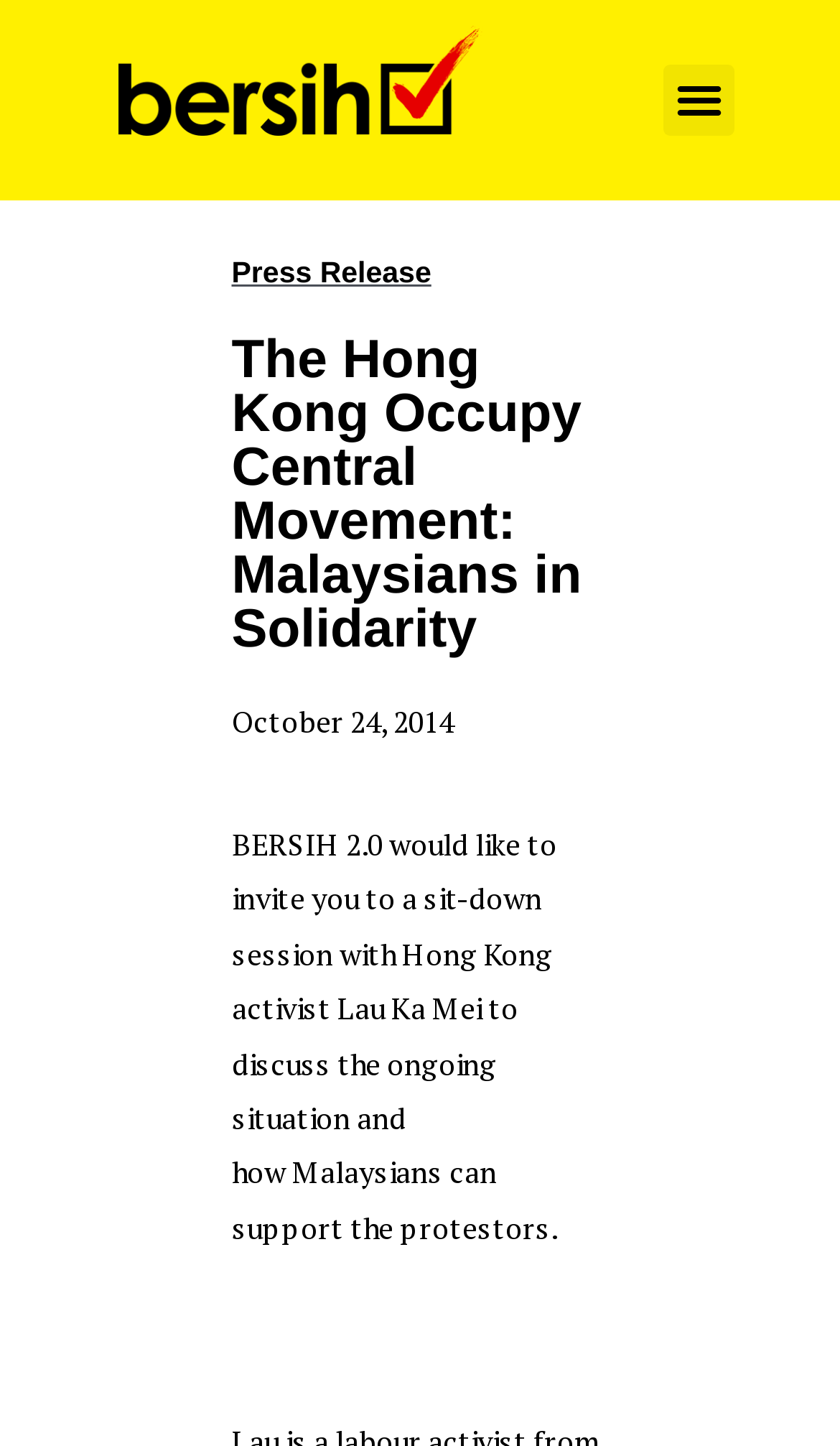Identify and provide the bounding box for the element described by: "October 24, 2014".

[0.276, 0.481, 0.54, 0.519]